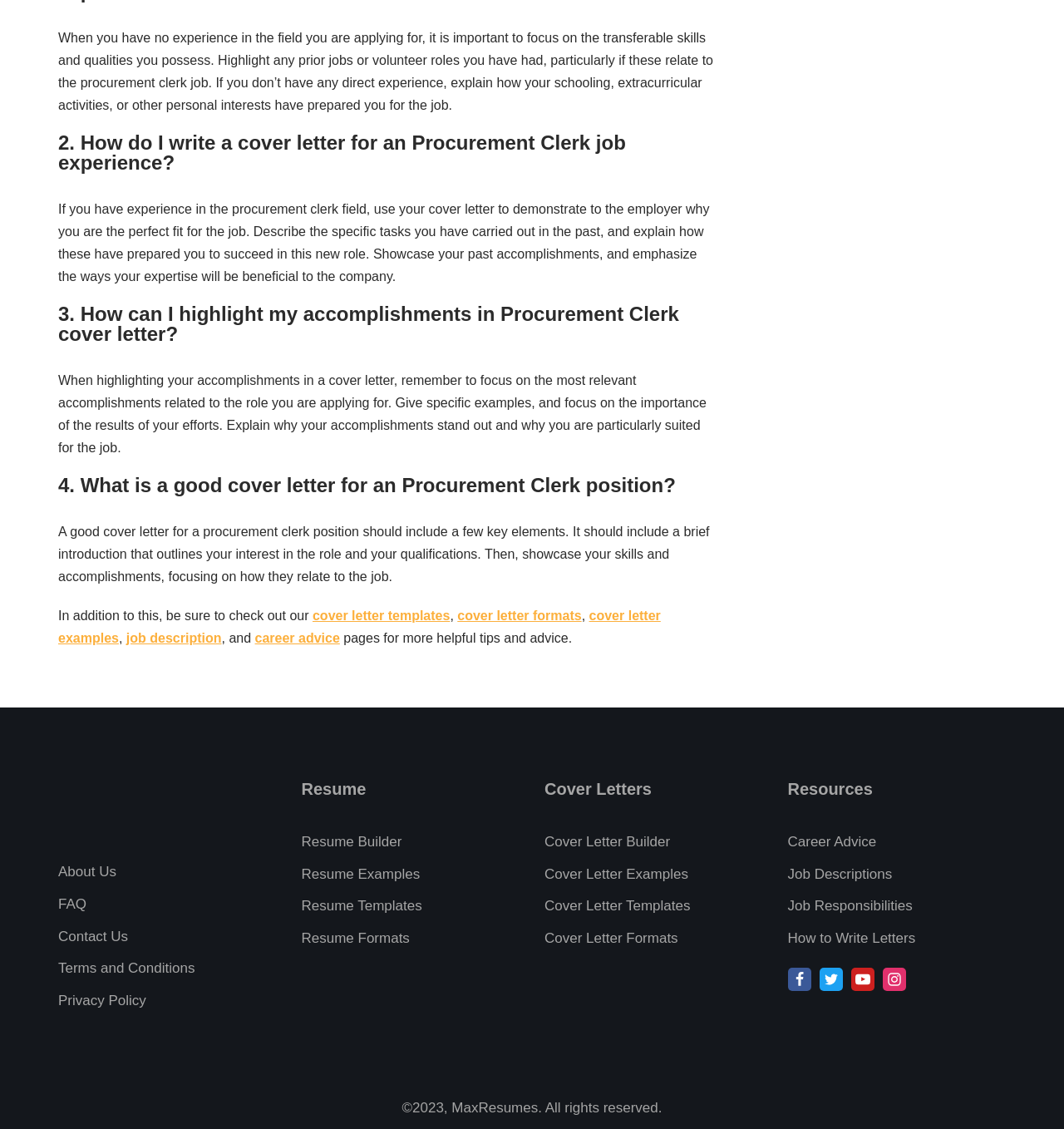Locate the bounding box coordinates of the area to click to fulfill this instruction: "Visit 'About Us' page". The bounding box should be presented as four float numbers between 0 and 1, in the order [left, top, right, bottom].

[0.055, 0.765, 0.109, 0.779]